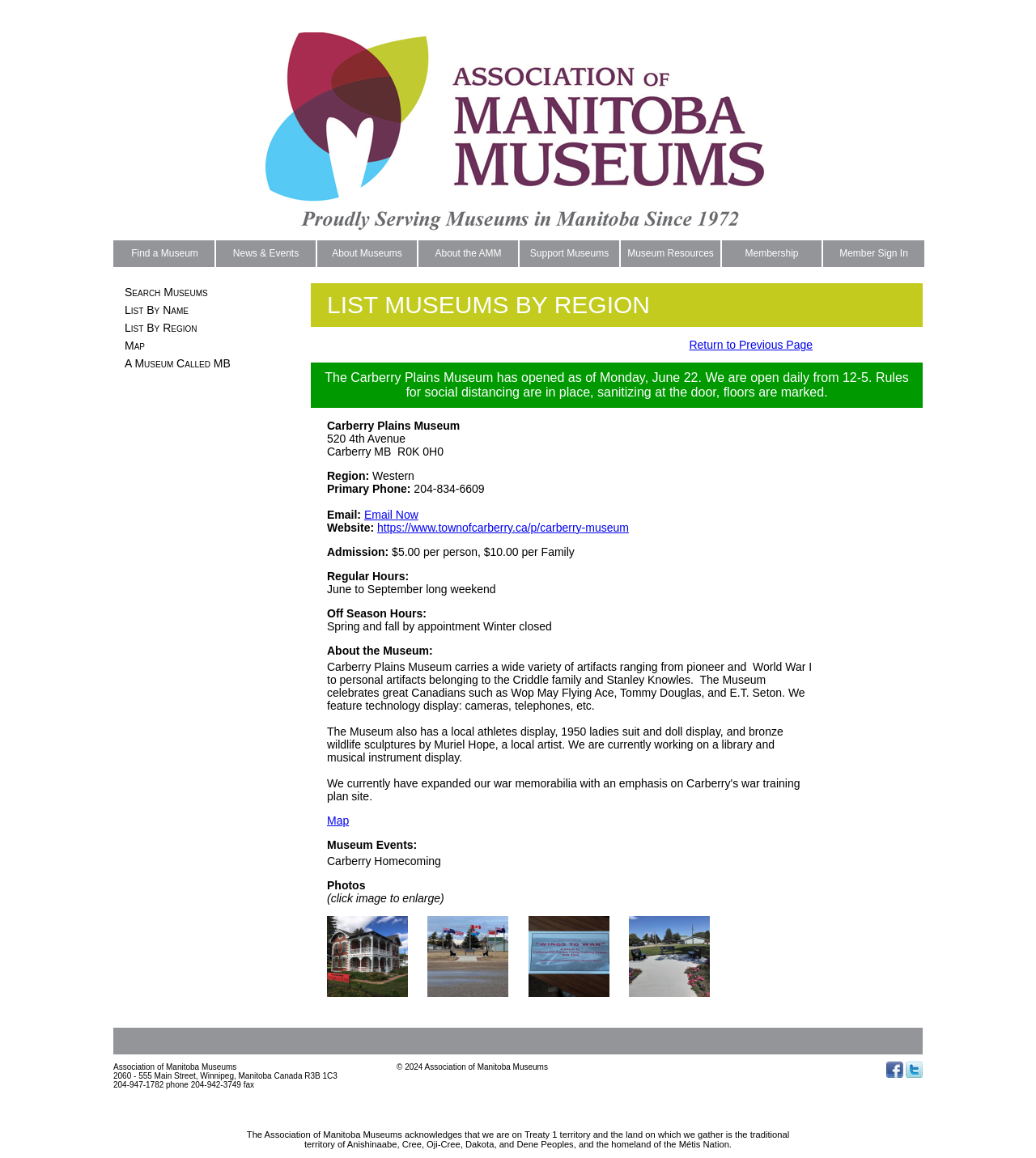Please specify the bounding box coordinates of the clickable region necessary for completing the following instruction: "View the map of the Carberry Plains Museum". The coordinates must consist of four float numbers between 0 and 1, i.e., [left, top, right, bottom].

[0.316, 0.703, 0.337, 0.714]